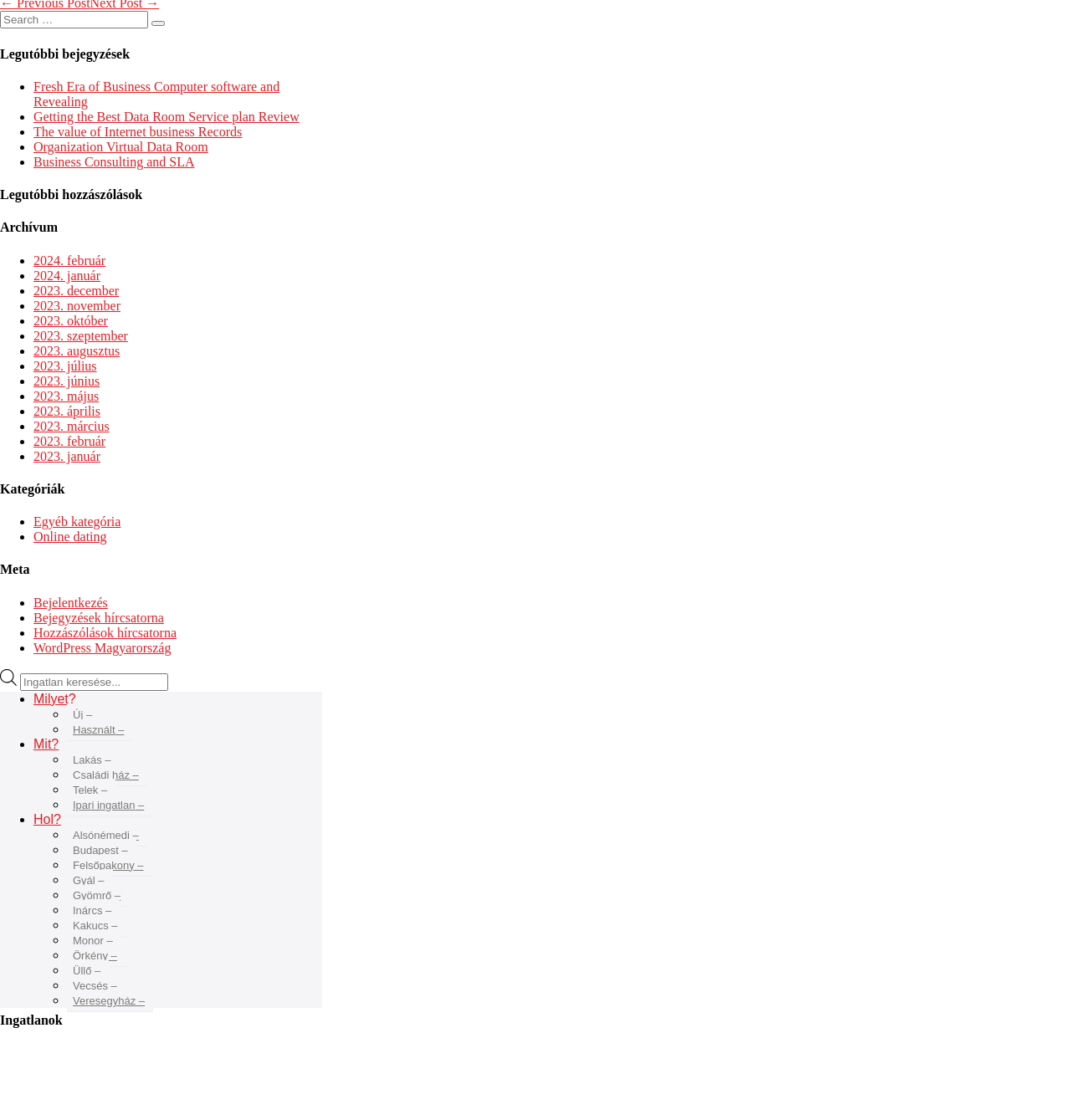How many search boxes are on this webpage?
Use the image to give a comprehensive and detailed response to the question.

I counted the search boxes on the webpage and found two of them. One is located at the top with the label 'Search for:' and the other is at the bottom with the label 'Products search'.